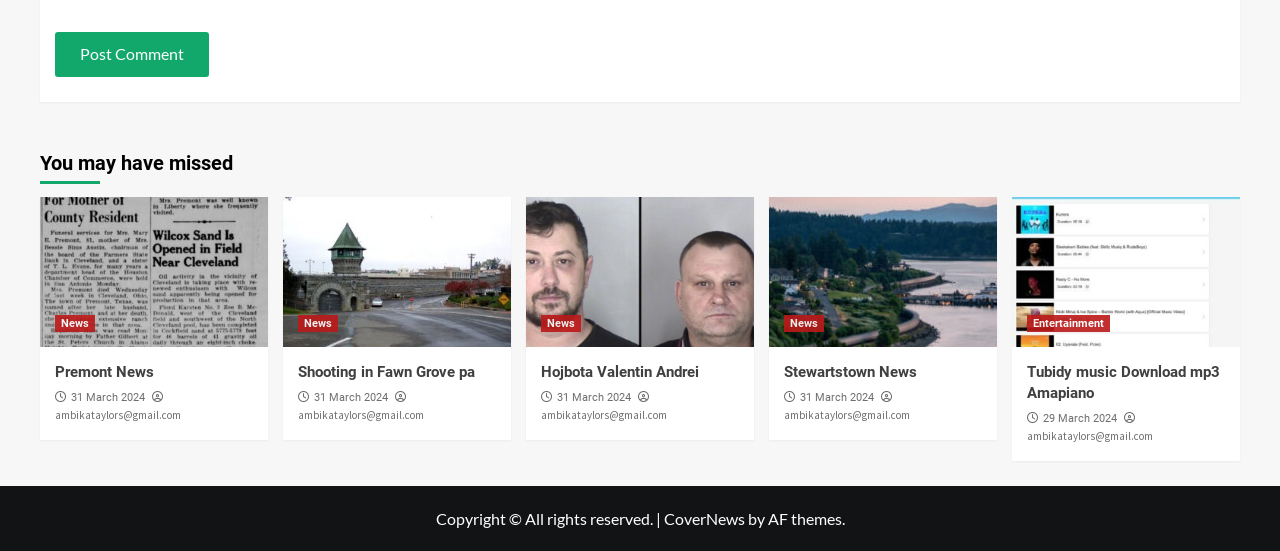What is the copyright information at the bottom of the webpage?
Based on the image, please offer an in-depth response to the question.

The copyright information is located at the bottom of the webpage within a static text element with a bounding box of [0.34, 0.923, 0.512, 0.958]. The text of this element is 'Copyright © All rights reserved.'.